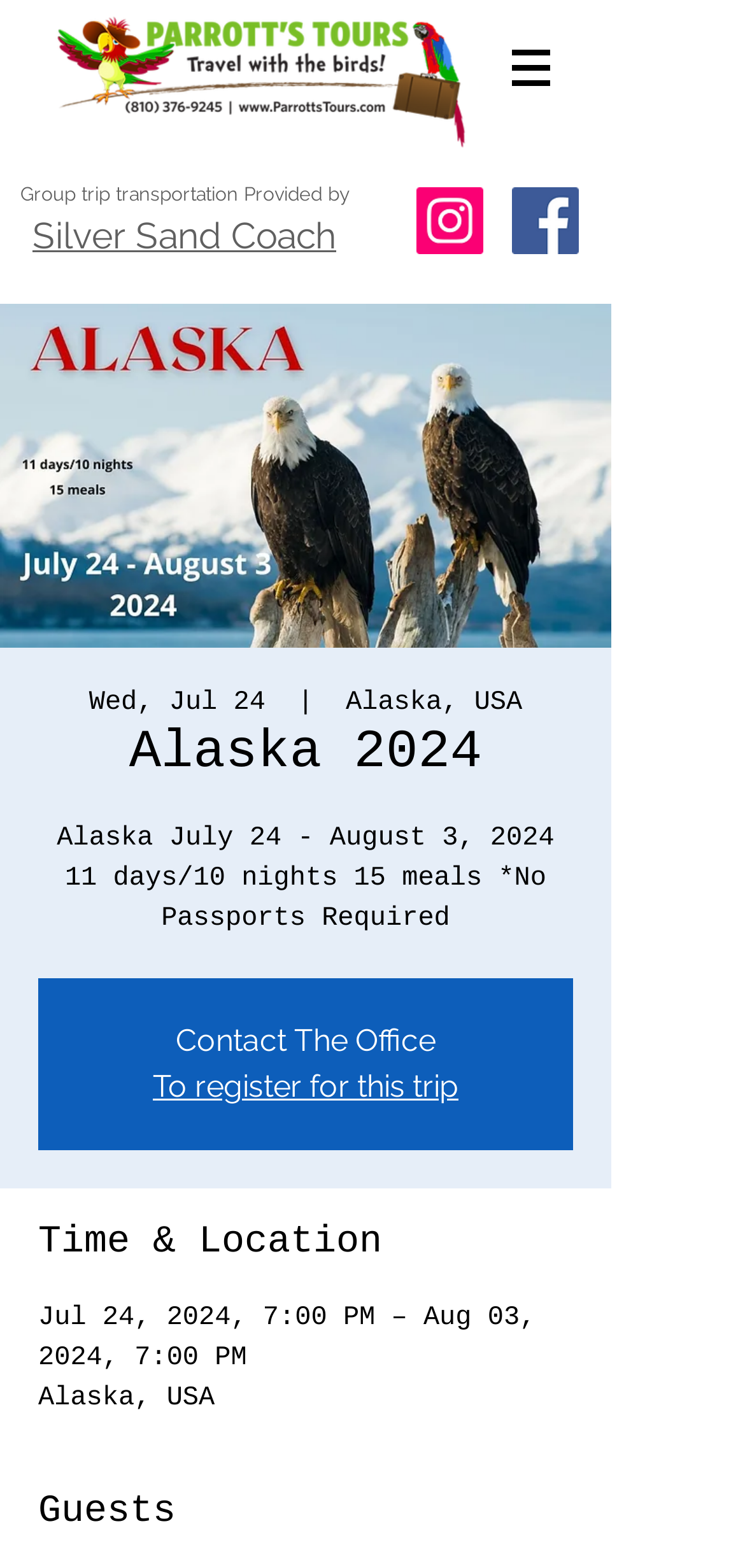Identify the bounding box for the described UI element: "To register for this trip".

[0.205, 0.682, 0.615, 0.705]